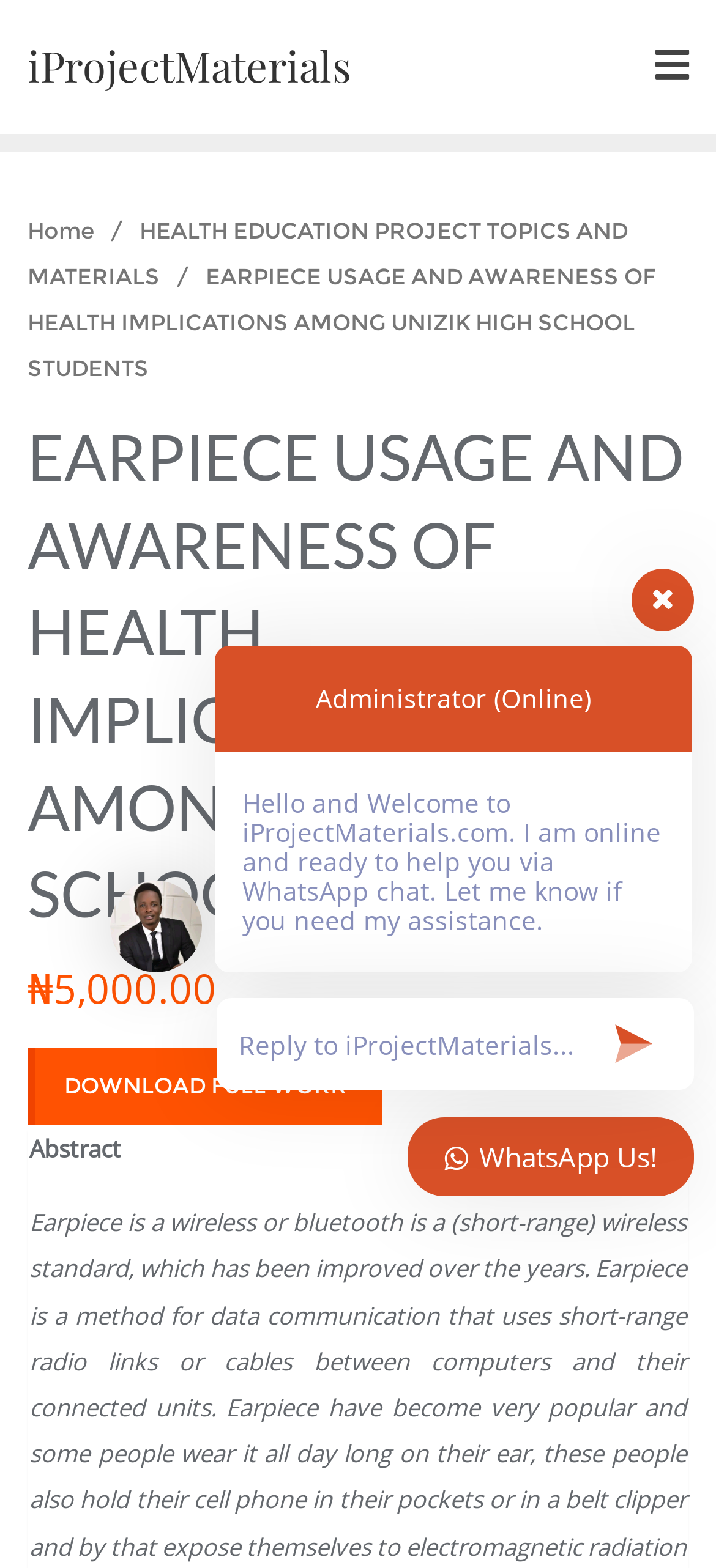With reference to the screenshot, provide a detailed response to the question below:
What is the name of the website?

The name of the website can be found at the top of the webpage, where it says 'iProjectMaterials' in a heading element, and also in the breadcrumb navigation section.